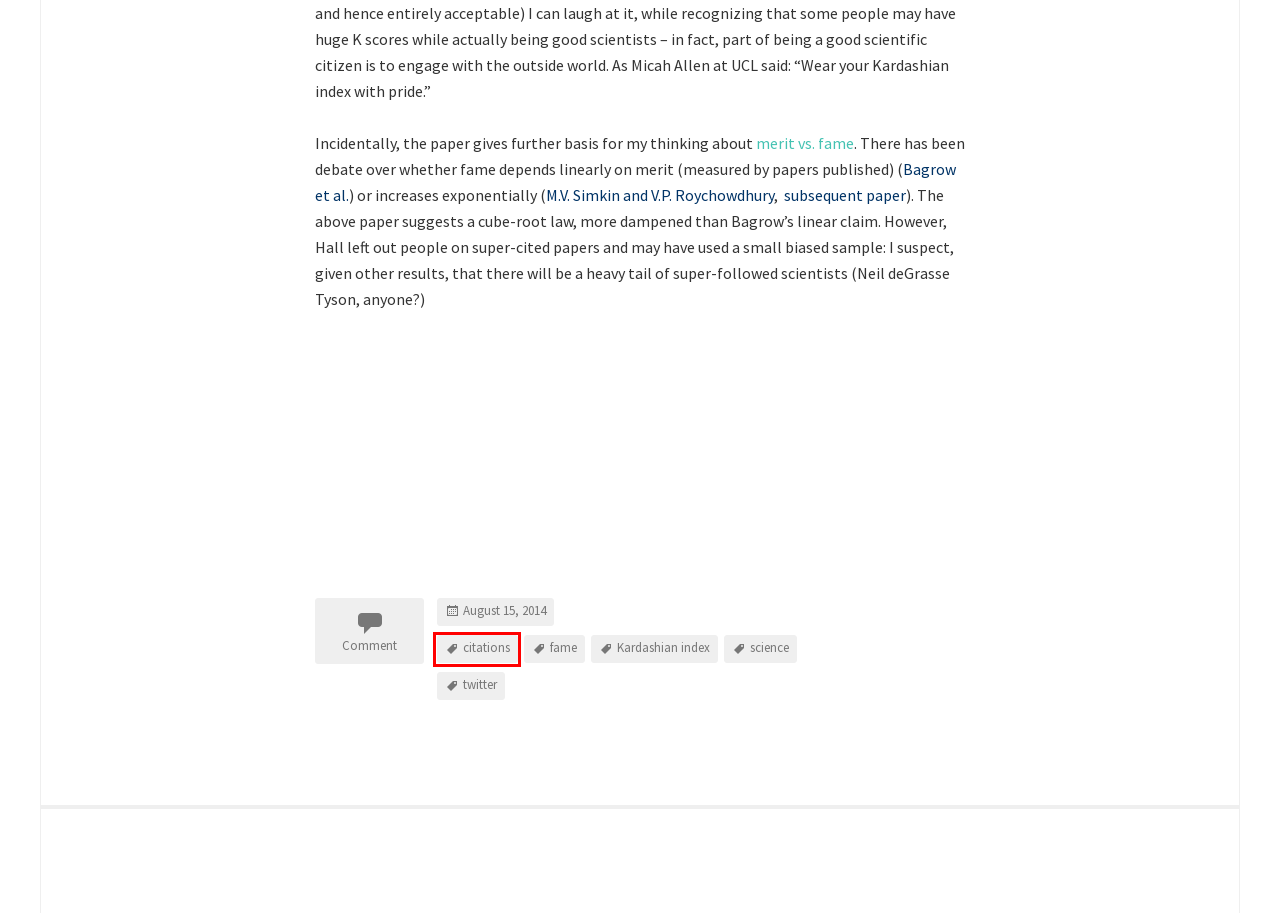Look at the given screenshot of a webpage with a red rectangle bounding box around a UI element. Pick the description that best matches the new webpage after clicking the element highlighted. The descriptions are:
A. [cond-mat/0310049] Theory of Aces: Fame by chance or merit?
B. fame – Andart II
C. Andart: The reputation 1%
D. twitter – Andart II
E. [1301.2706] A mathematical theory of fame
F. science – Andart II
G. Kardashian index – Andart II
H. citations – Andart II

H